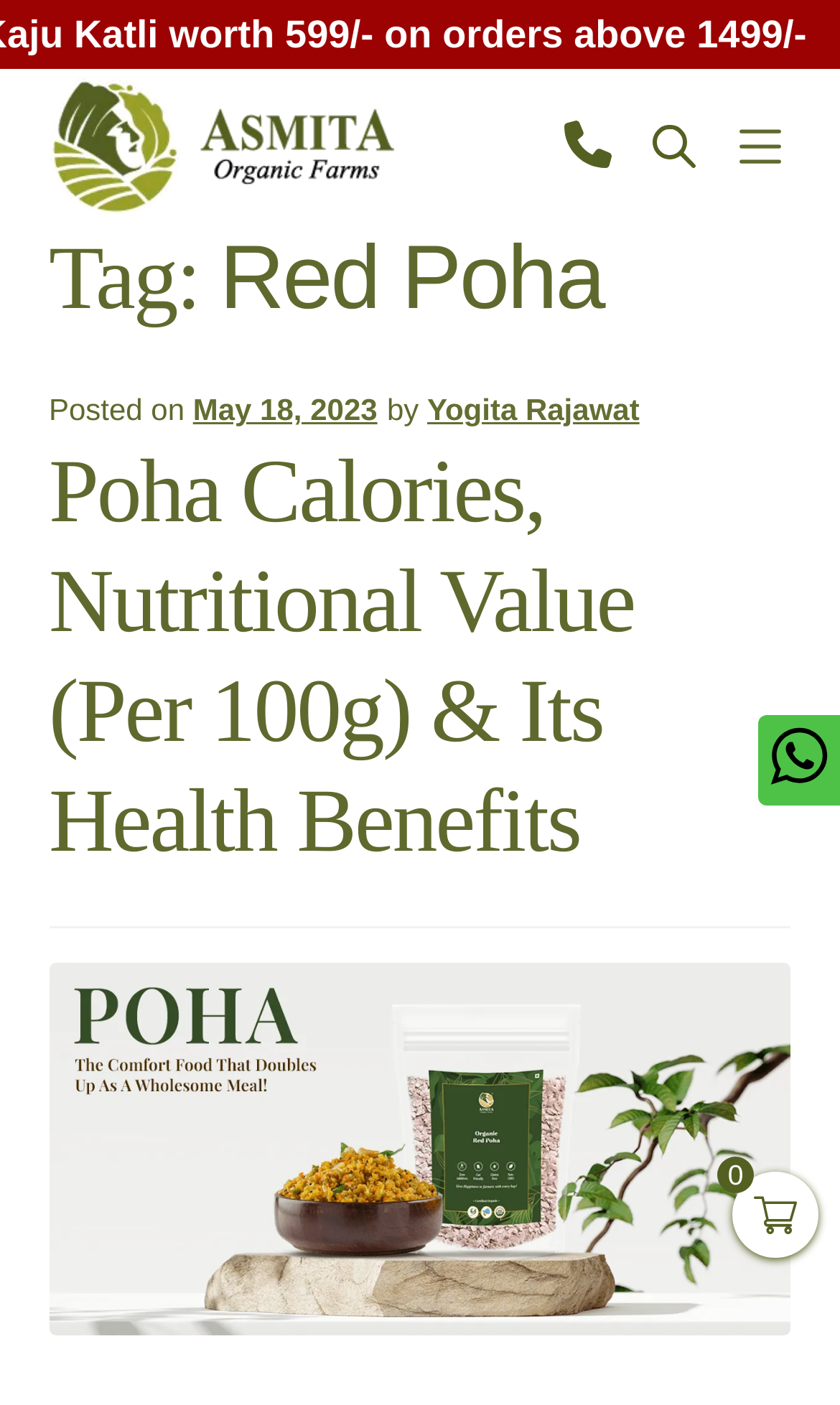Find the bounding box coordinates for the area you need to click to carry out the instruction: "Click the Call Us button". The coordinates should be four float numbers between 0 and 1, indicated as [left, top, right, bottom].

[0.665, 0.083, 0.737, 0.126]